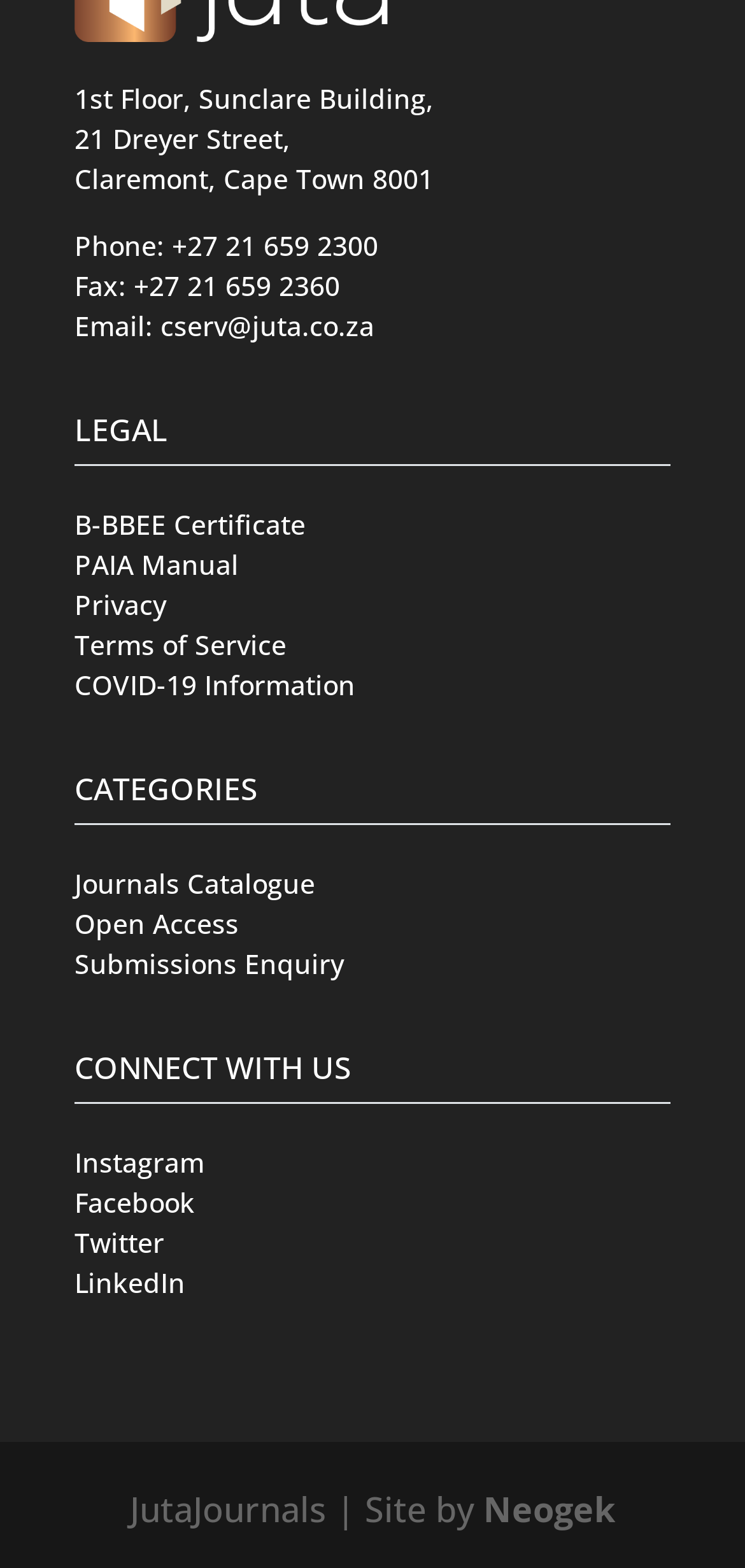Identify the bounding box coordinates for the region of the element that should be clicked to carry out the instruction: "View B-BBEE Certificate". The bounding box coordinates should be four float numbers between 0 and 1, i.e., [left, top, right, bottom].

[0.1, 0.323, 0.41, 0.346]